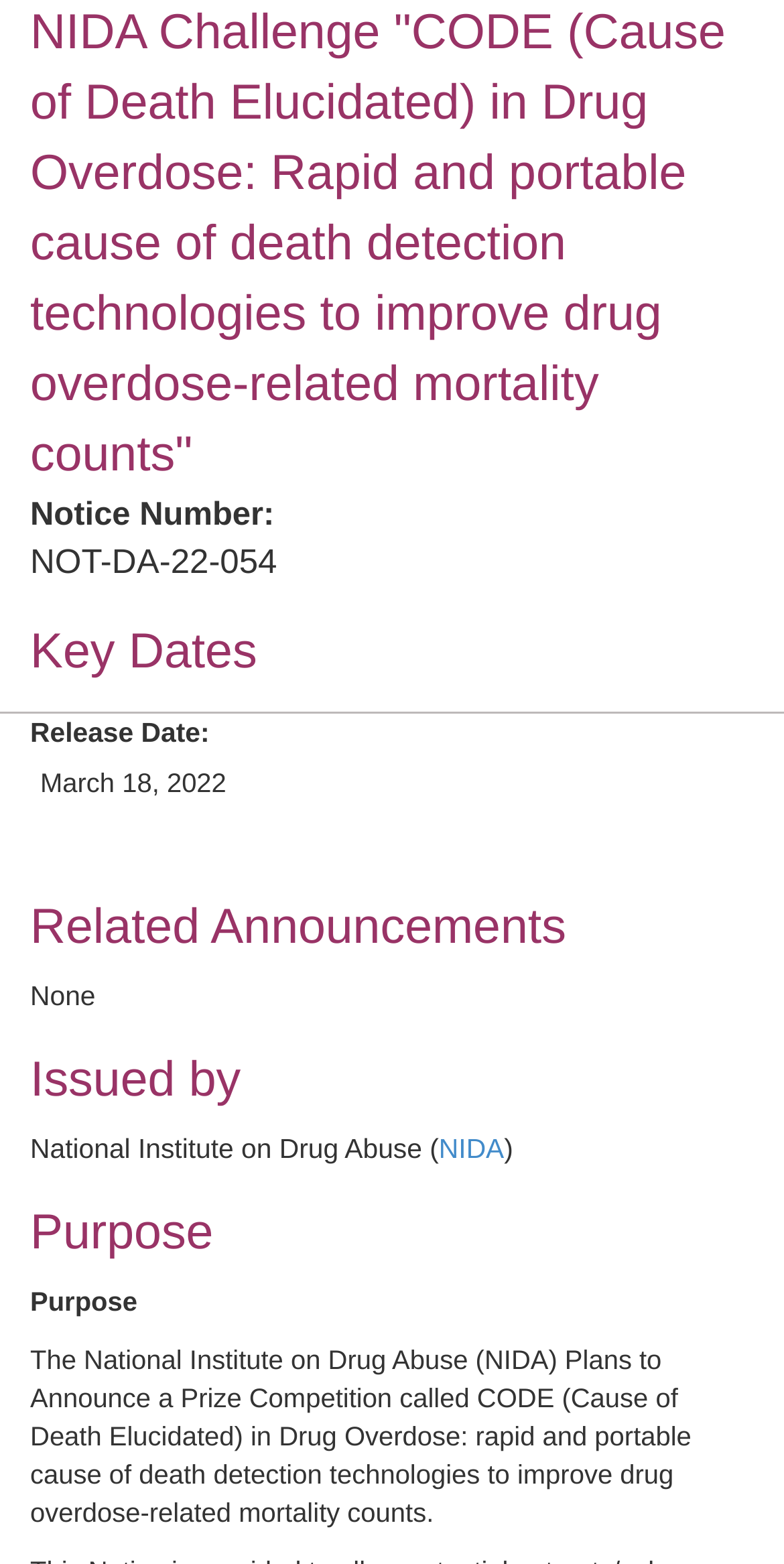Identify the bounding box for the UI element described as: "aria-label="Share story"". Ensure the coordinates are four float numbers between 0 and 1, formatted as [left, top, right, bottom].

None